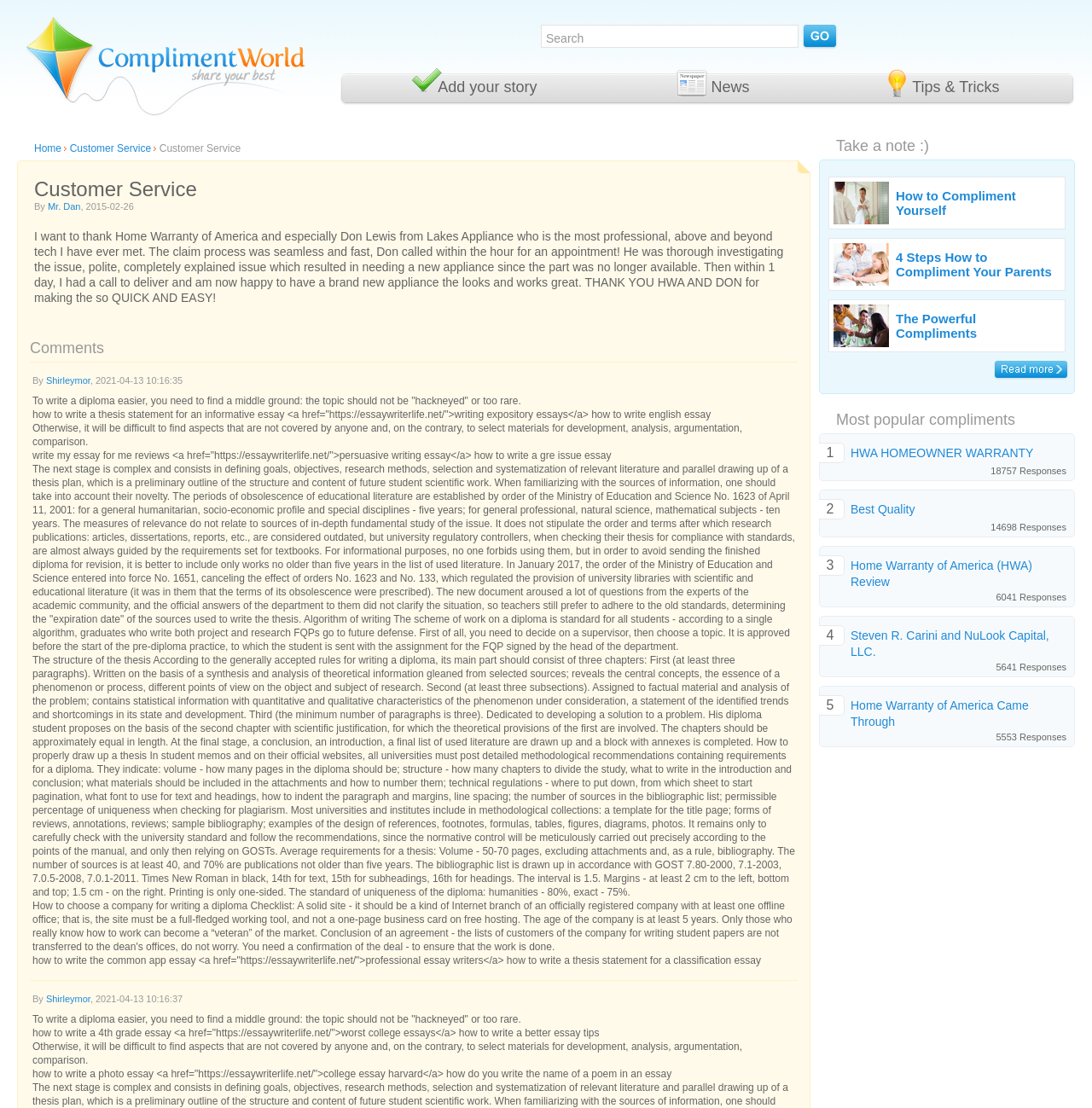Use a single word or phrase to respond to the question:
What is the purpose of the website?

Complimenting